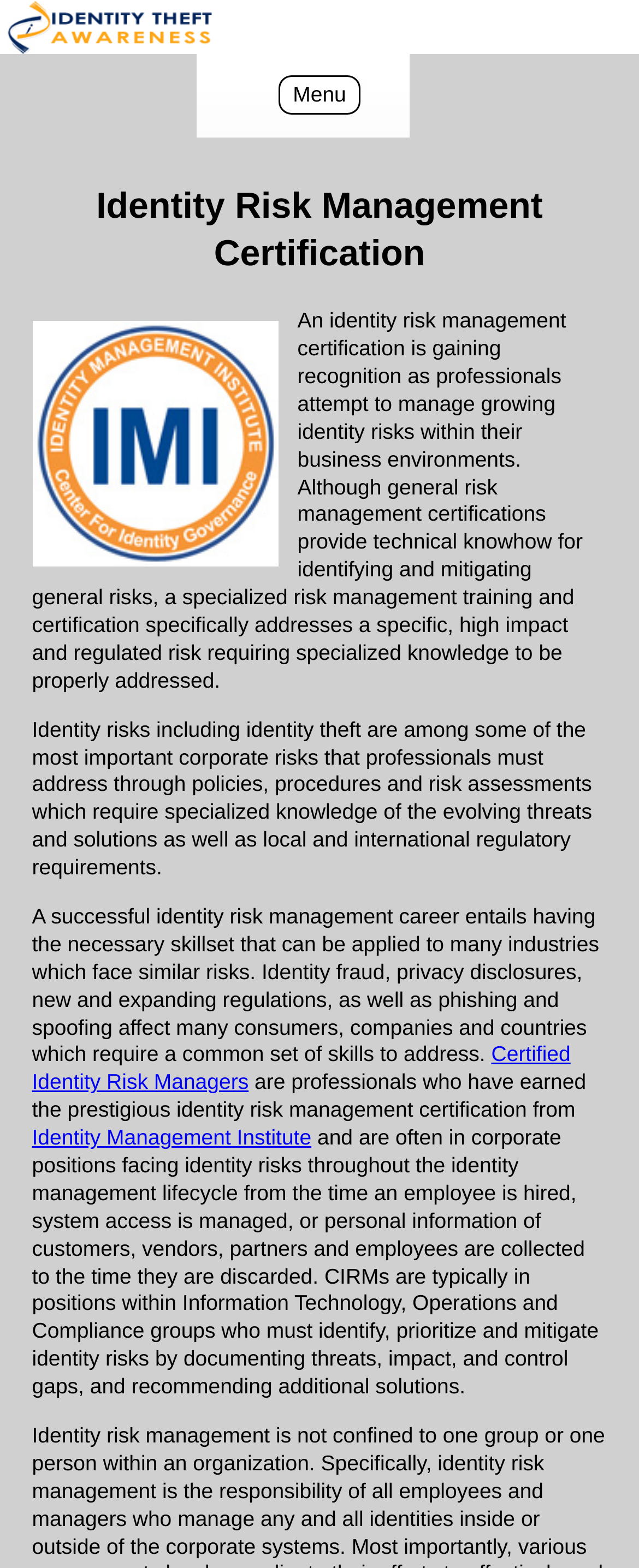What is the purpose of a Certified Identity Risk Manager?
Utilize the image to construct a detailed and well-explained answer.

According to the webpage, Certified Identity Risk Managers are professionals who have earned a prestigious certification and are often in corporate positions facing identity risks throughout the identity management lifecycle. Their purpose is to identify, prioritize, and mitigate identity risks by documenting threats, impact, and control gaps, and recommending additional solutions.